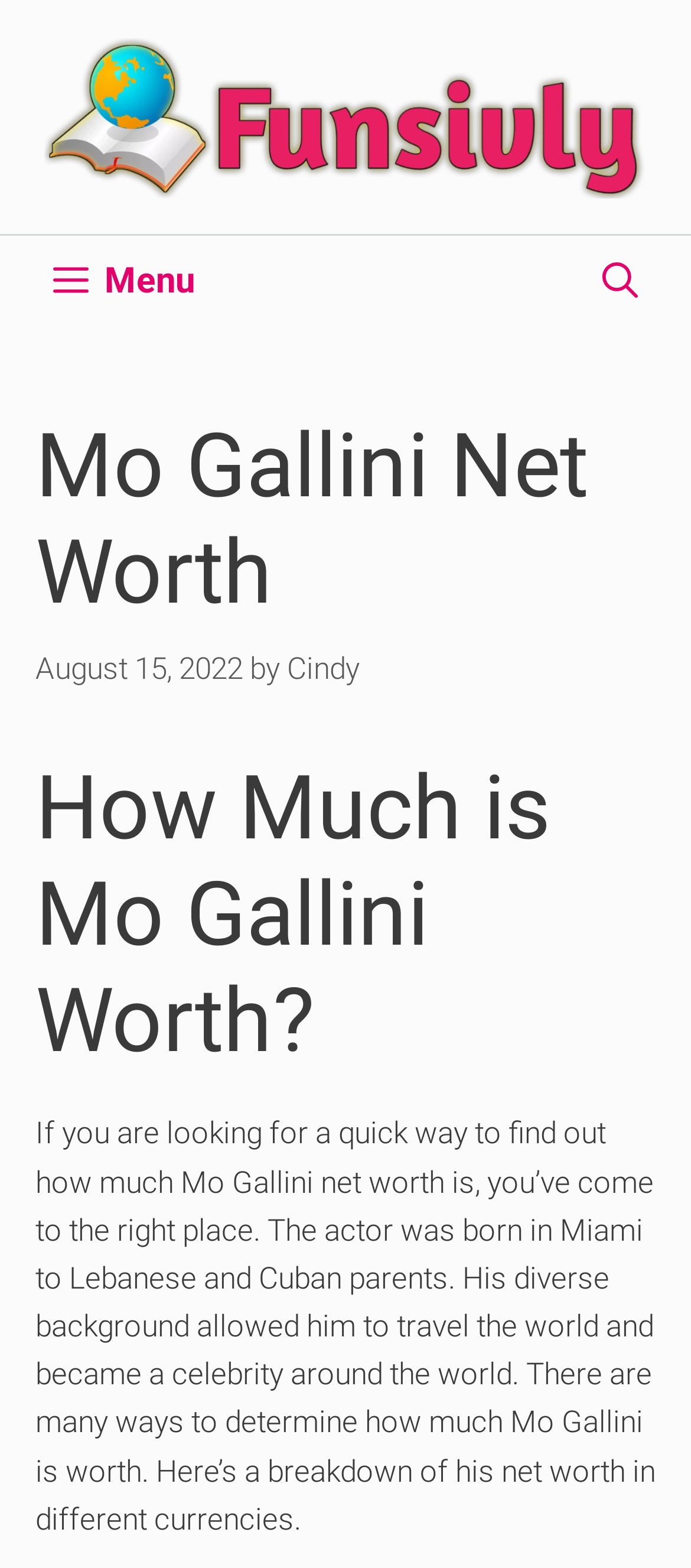Please determine the headline of the webpage and provide its content.

Mo Gallini Net Worth